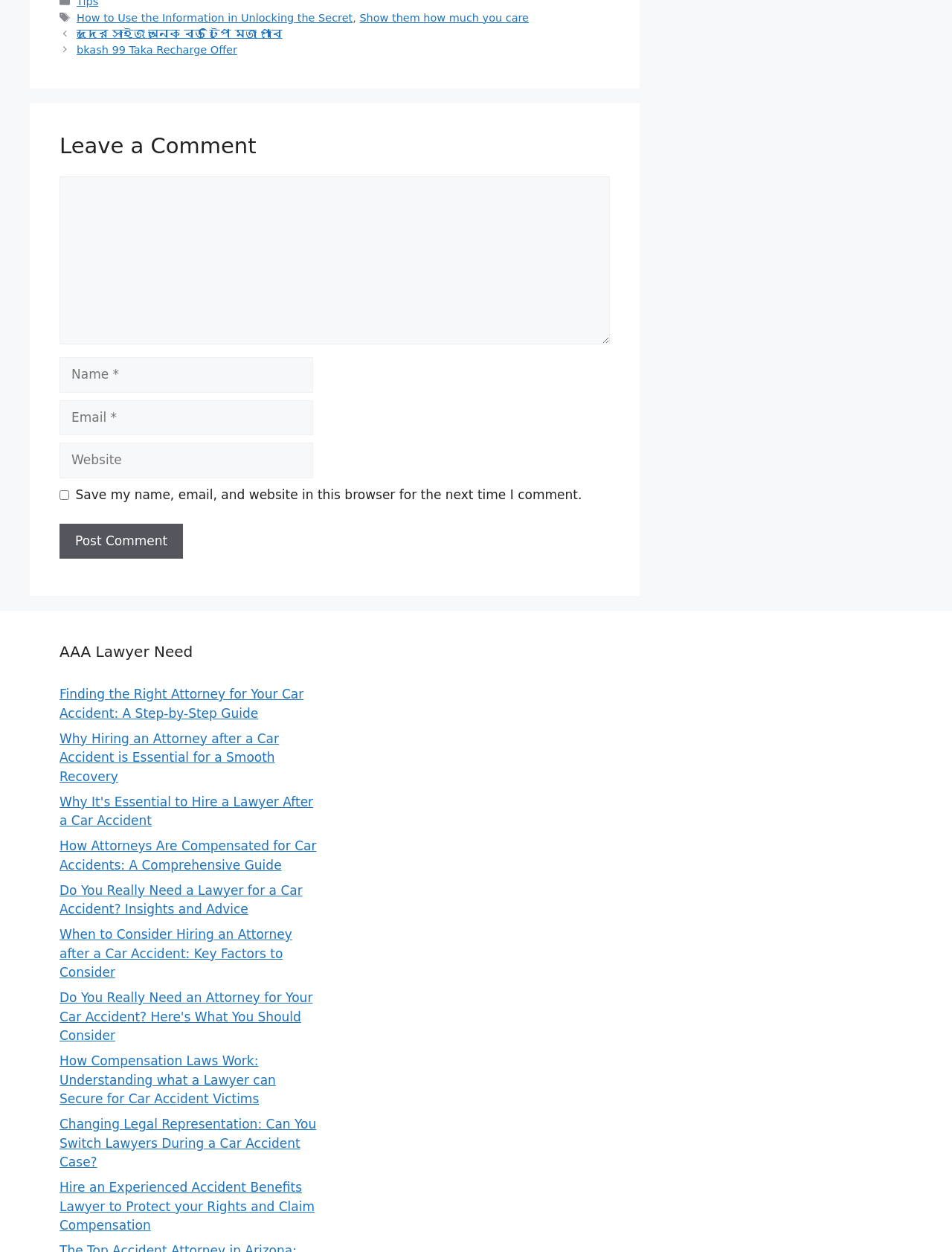What is the first link under 'Posts'?
Please answer the question with a detailed and comprehensive explanation.

I looked at the navigation element 'Posts' and found the first link underneath it, which is 'দুদের সাইজ অনেক বড় টিপে মজা পাবে'.